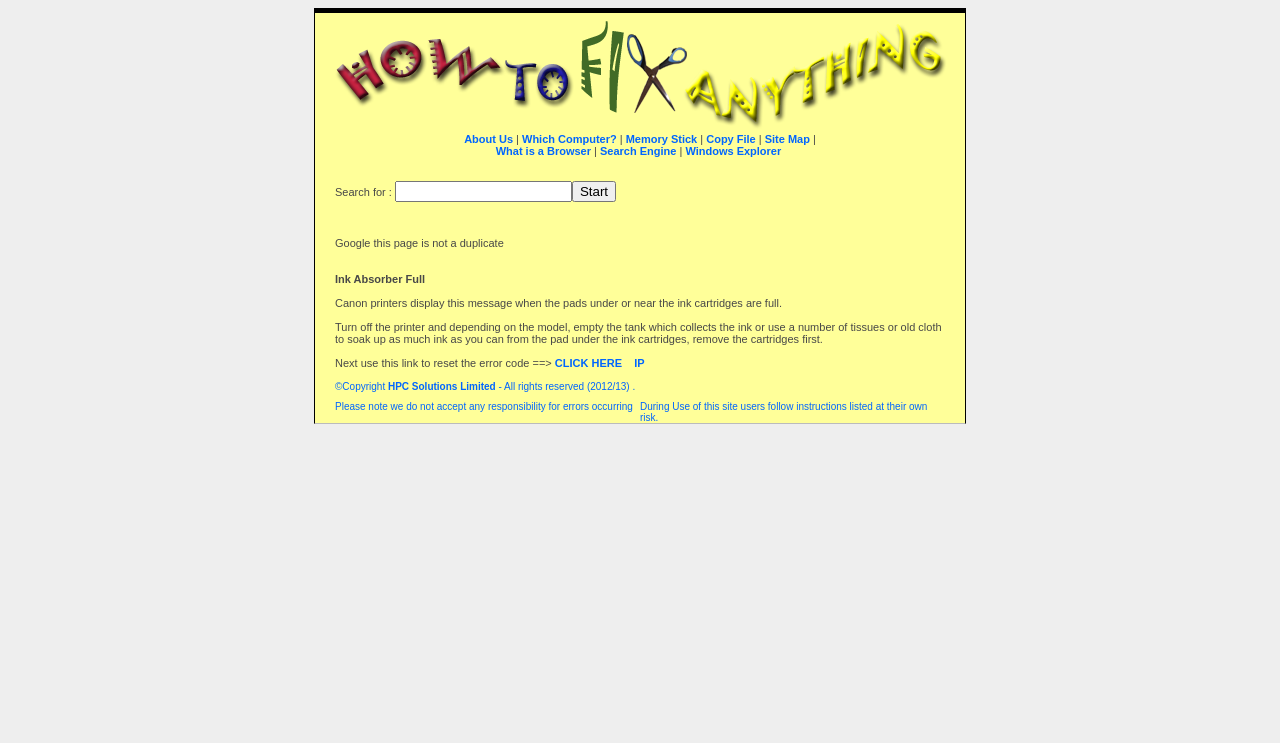Given the webpage screenshot and the description, determine the bounding box coordinates (top-left x, top-left y, bottom-right x, bottom-right y) that define the location of the UI element matching this description: What is a Browser

[0.387, 0.179, 0.64, 0.211]